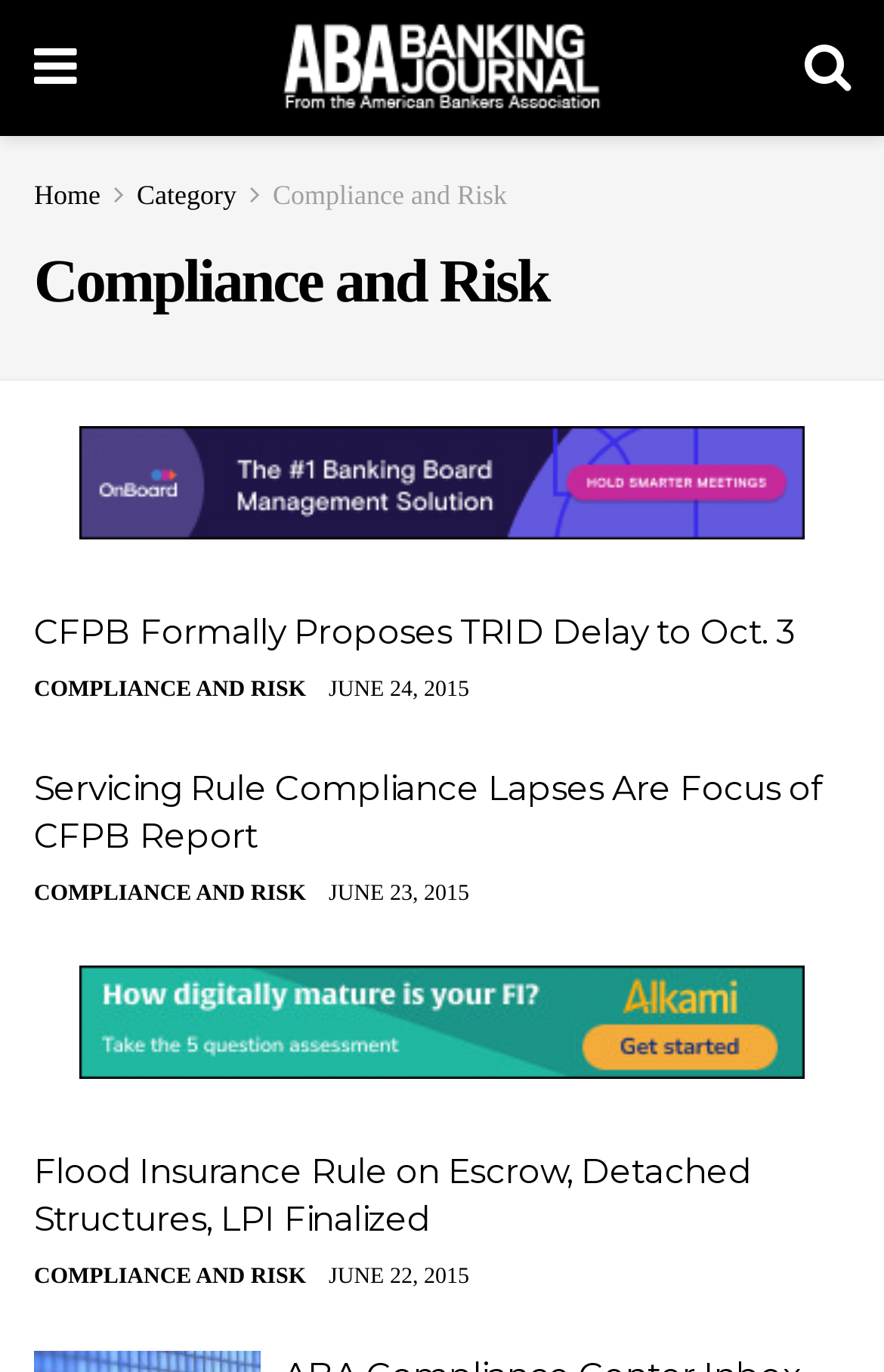What is the title of the first article?
Analyze the screenshot and provide a detailed answer to the question.

The title of the first article can be determined by looking at the heading element within the first article, which contains the text 'CFPB Formally Proposes TRID Delay to Oct. 3'.